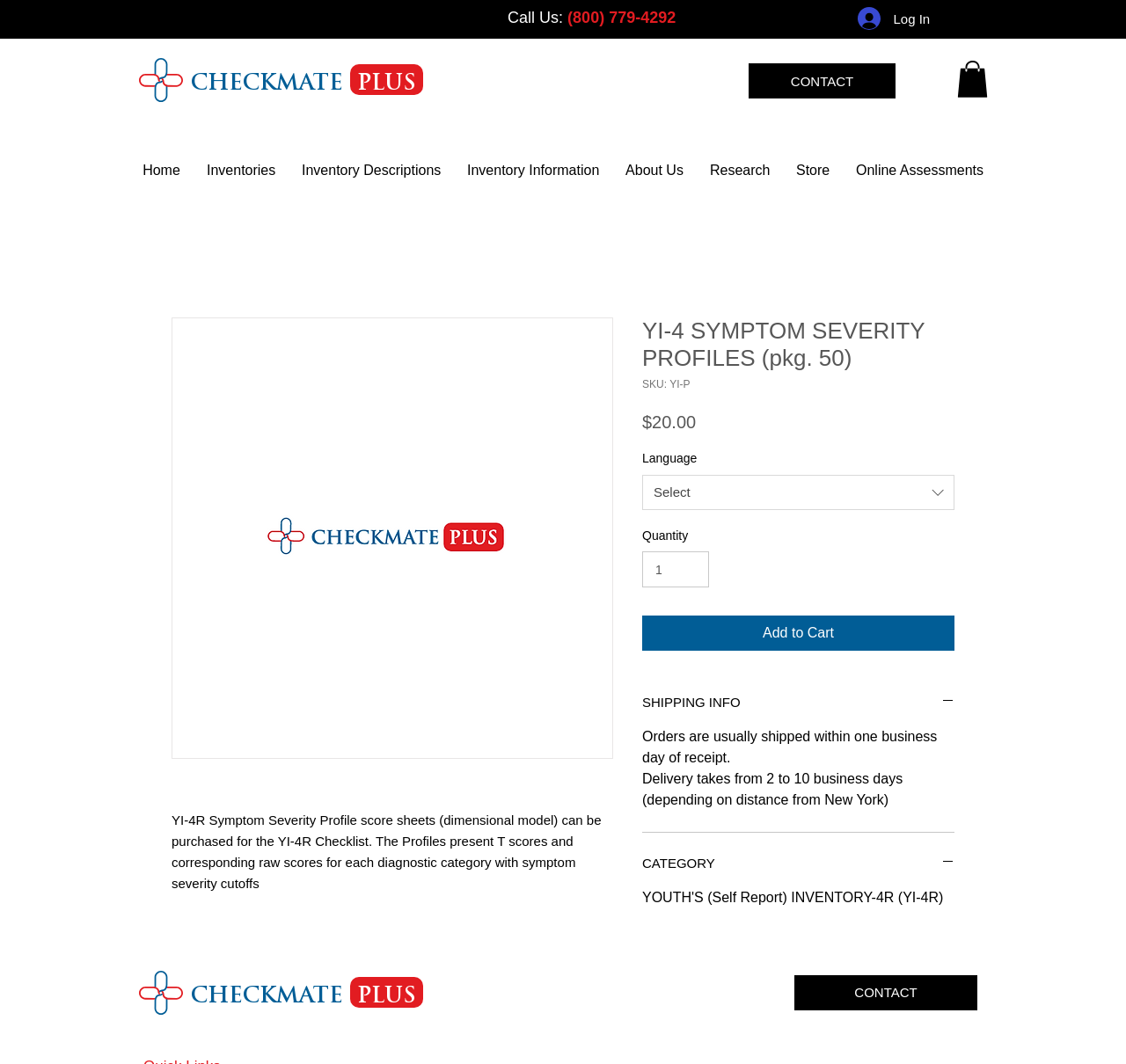What is the minimum quantity that can be ordered?
Using the screenshot, give a one-word or short phrase answer.

1